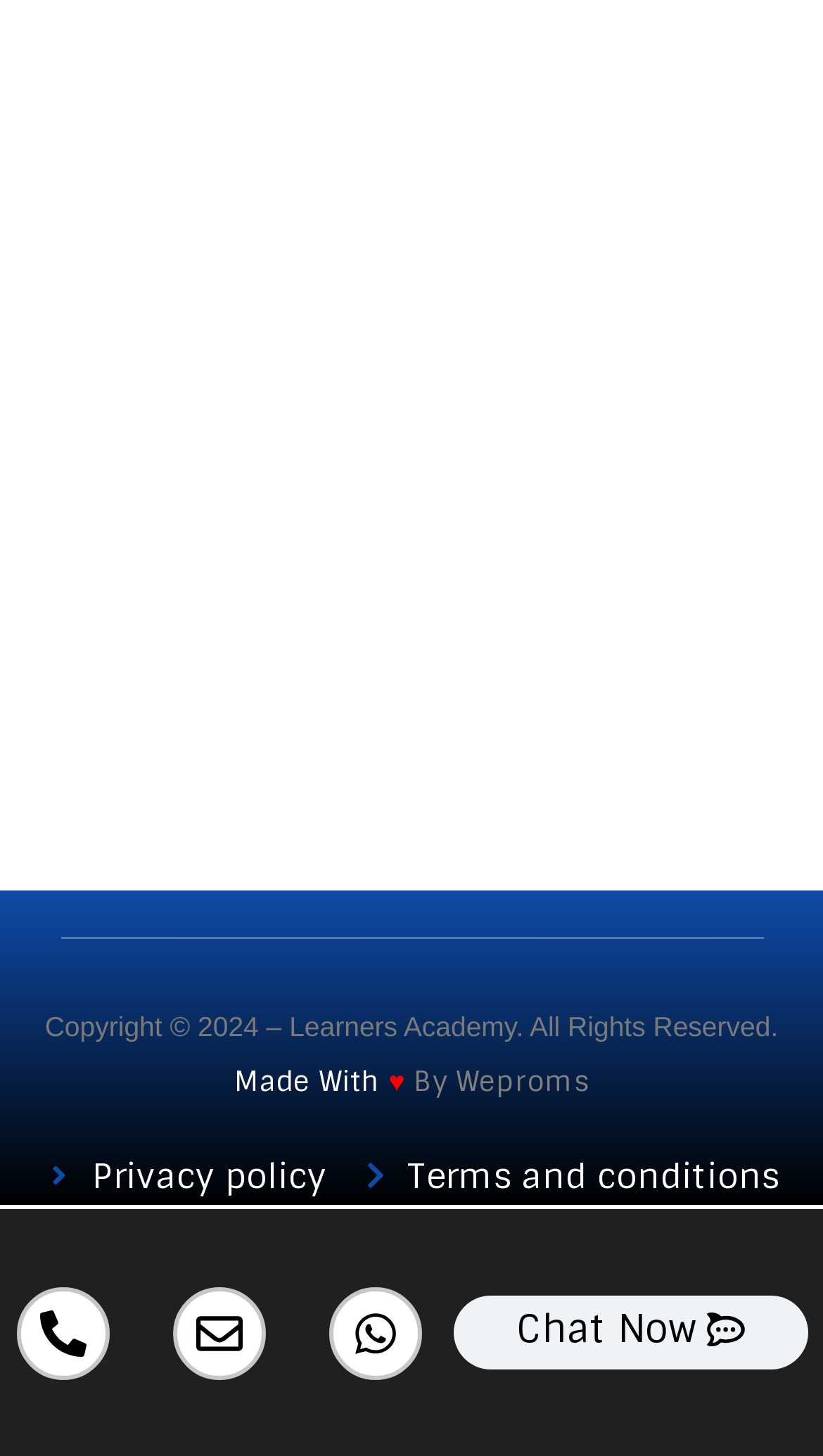Locate the bounding box coordinates of the UI element described by: "Privacy policy". Provide the coordinates as four float numbers between 0 and 1, formatted as [left, top, right, bottom].

[0.054, 0.788, 0.396, 0.827]